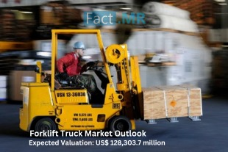Explain all the elements you observe in the image.

The image features a forklift in action, transporting a wooden crate within a bustling industrial warehouse environment. The forklift's bright yellow color stands out amidst the muted background, emphasizing its role in logistics and material handling. Overlaying the image are informative texts: "Fact.MR" at the top, indicating the source of the analysis, followed by the caption "Forklift Truck Market Outlook," highlighting the focus on the market trends and expectations. Below, a financial statistic is presented, stating the "Expected Valuation: US$ 128,303.7 million," which suggests substantial growth and significance in the forklift truck industry. This visual encapsulates the critical function of forklifts in contemporary logistics and supply chain operations.